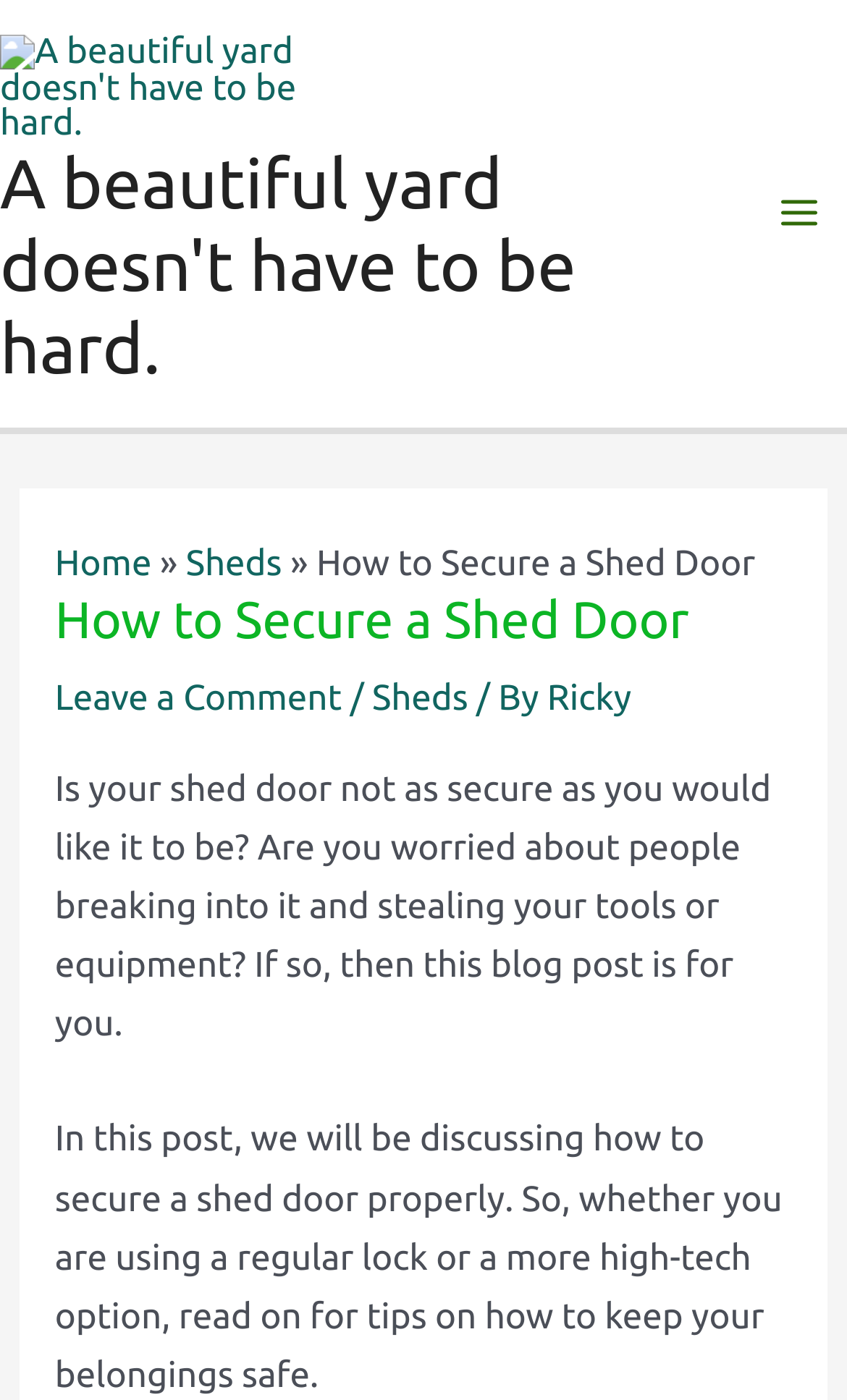What is the purpose of this blog post?
Please give a well-detailed answer to the question.

I understood the purpose of the blog post by reading the introductory paragraph, which states that the post will provide tips on how to keep belongings safe by securing a shed door properly.